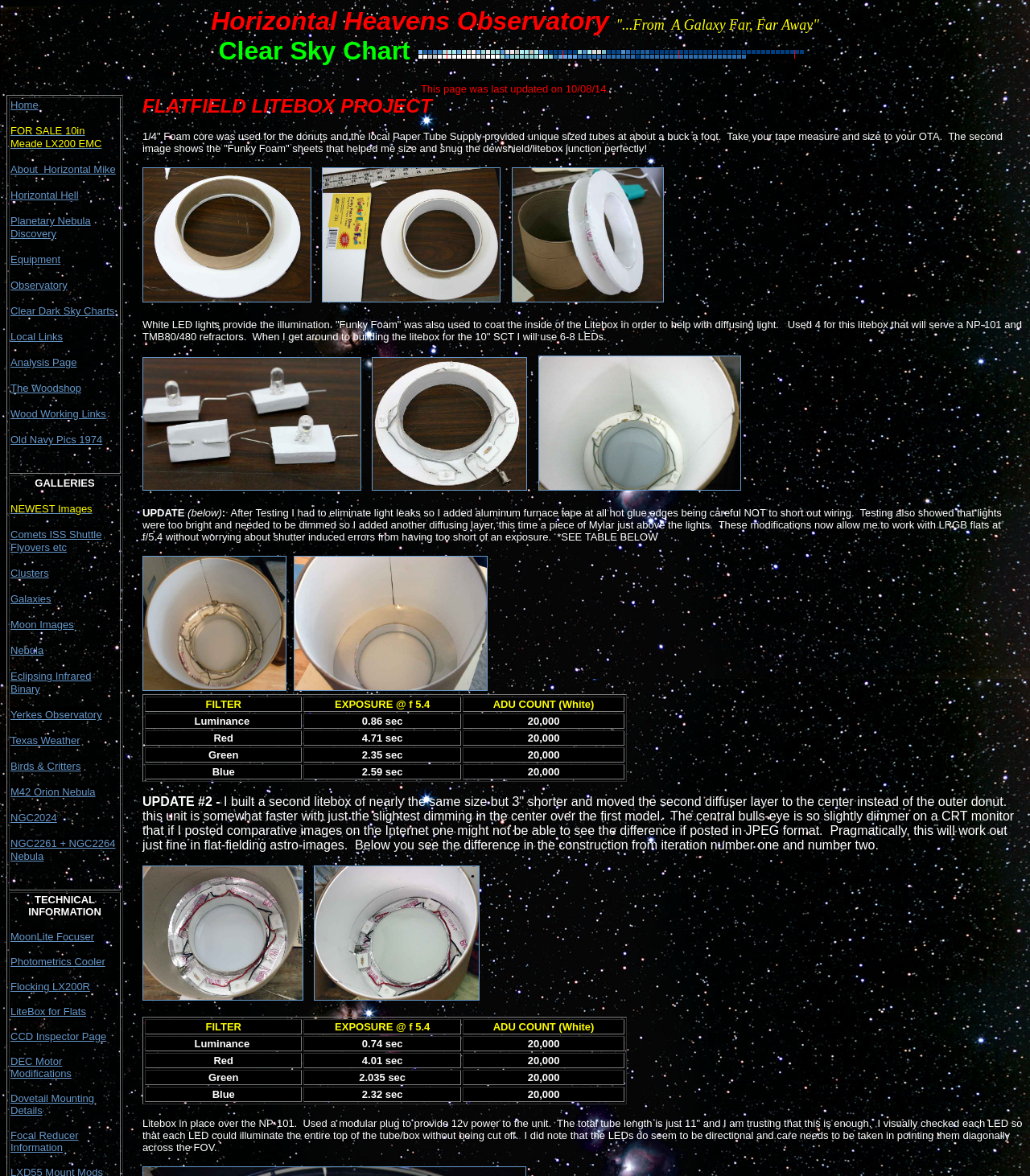Provide a comprehensive caption for the webpage.

The webpage is titled "LiteBox for Flats" and appears to be a personal website or blog focused on astronomy and telescope equipment. At the top of the page, there is a heading that reads "Horizontal Heavens Observatory"... followed by a brief description and a link. Below this, there is a section with a series of links to various pages, including "Home", "FOR SALE 10in Meade LX200 EMC", "About Horizontal Mike", and others.

Further down the page, there is another section with more links, this time to pages related to astronomy and telescope equipment, such as "NEWEST Images", "Comets ISS Shuttle Flyovers etc", "Clusters", and others.

The main content of the page appears to be a description and tutorial on building a "LiteBox" for telescope equipment. There are several images scattered throughout the page, showing different components and stages of the build process. The text describes the materials and techniques used, including the use of "Funky Foam" to diffuse light and the addition of aluminum furnace tape to eliminate light leaks.

There is also a section with a table, which appears to show data on the performance of the LiteBox, including exposure times and ADU counts for different filters. Finally, there are several more images and links at the bottom of the page, including a link to a page on "DEC Motor Modifications" and another on "Dovetail Mounting Details".